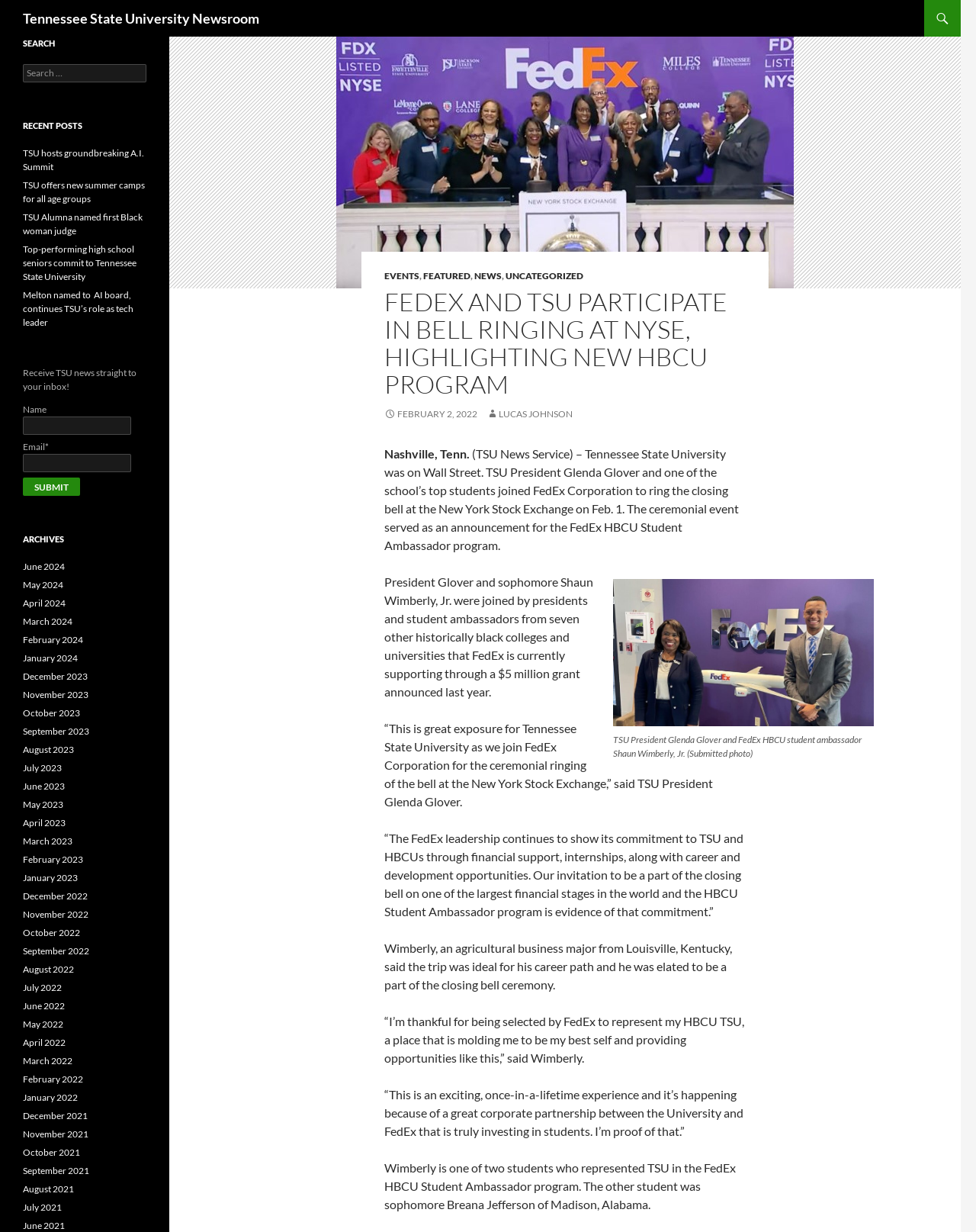Please locate the bounding box coordinates of the region I need to click to follow this instruction: "Read news about FedEx and TSU participate in bell ringing at NYSE".

[0.394, 0.234, 0.764, 0.323]